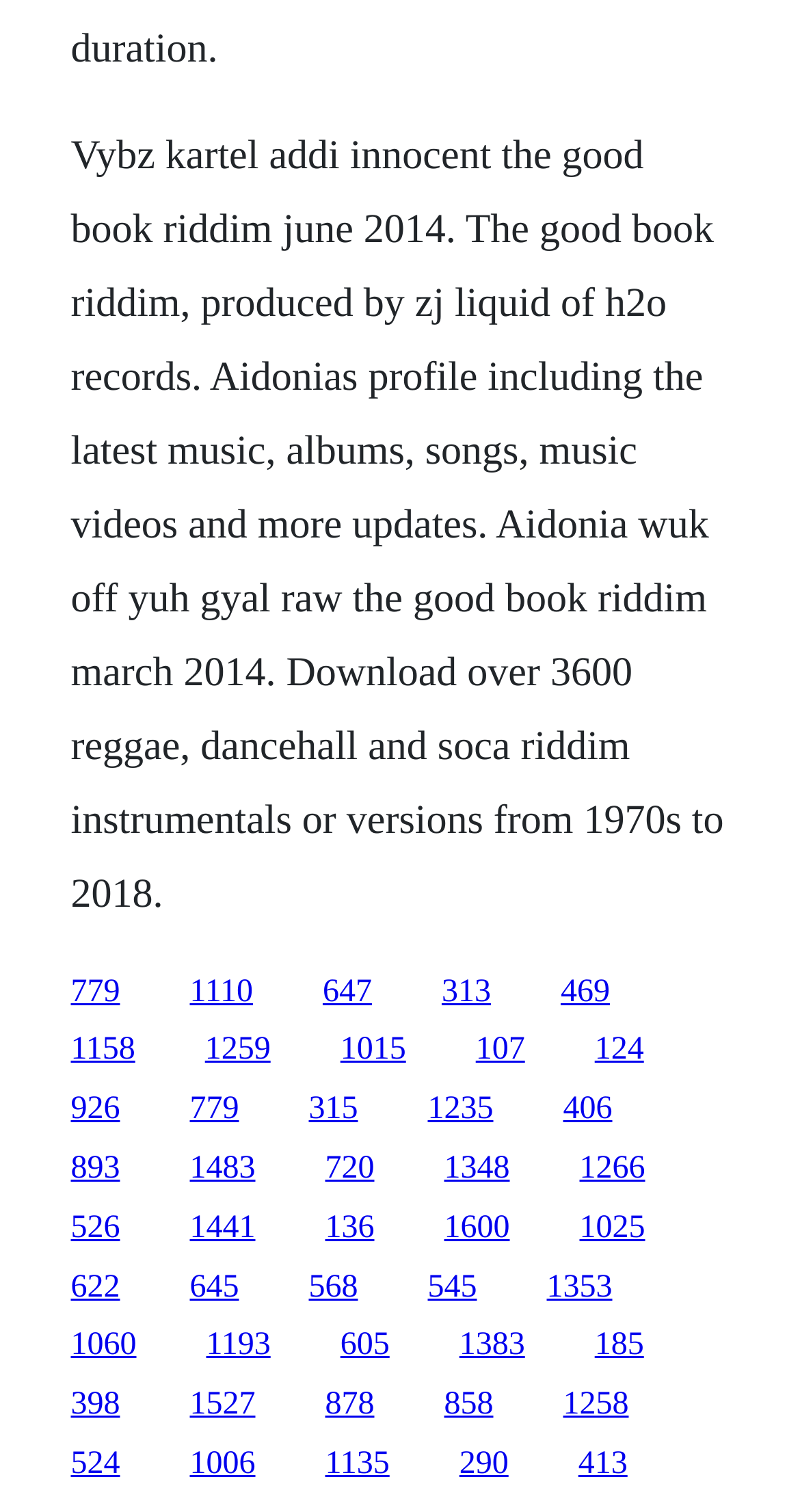Pinpoint the bounding box coordinates of the element that must be clicked to accomplish the following instruction: "Log In". The coordinates should be in the format of four float numbers between 0 and 1, i.e., [left, top, right, bottom].

None